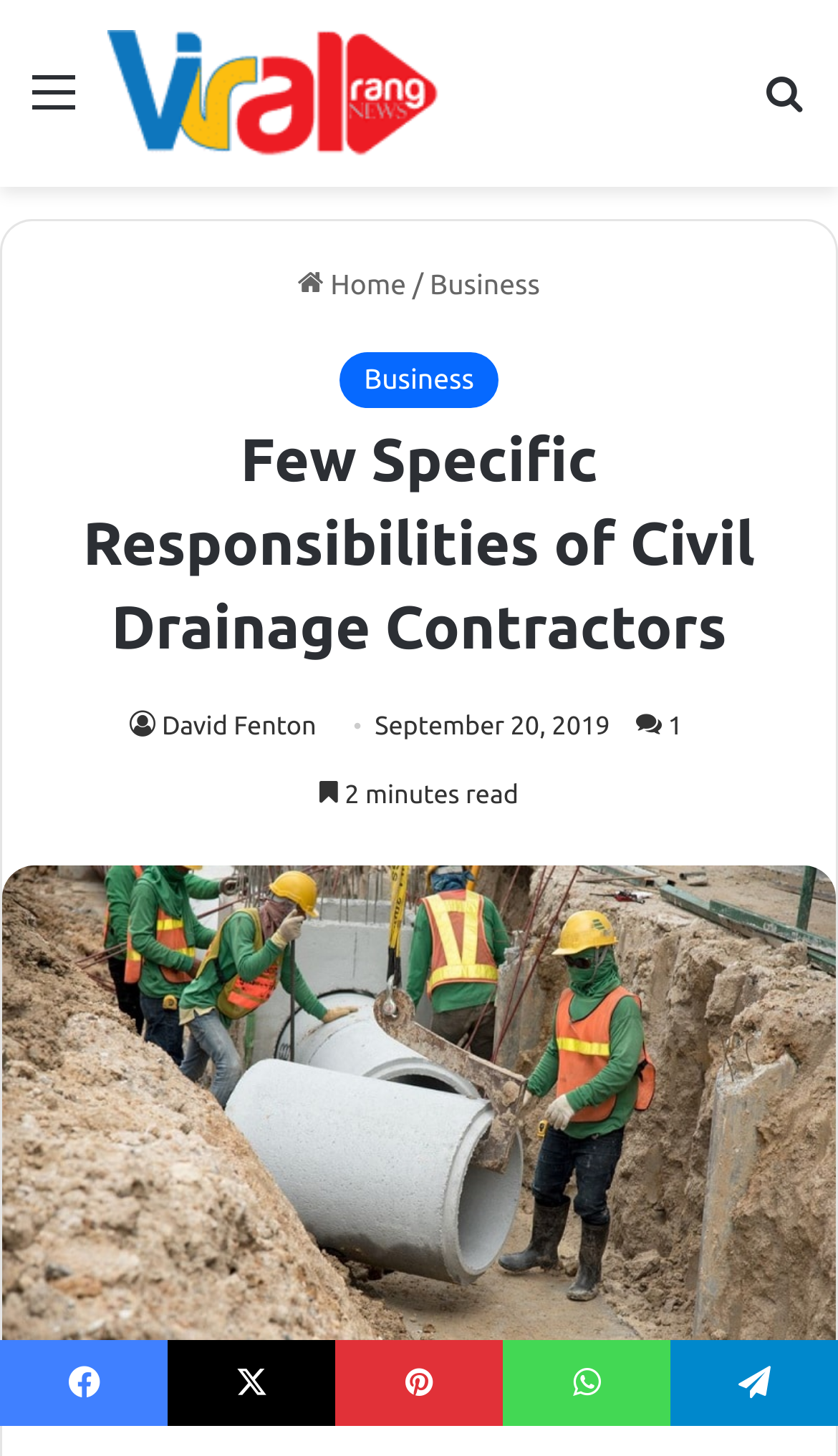Can you provide the bounding box coordinates for the element that should be clicked to implement the instruction: "View the company logo"?

None